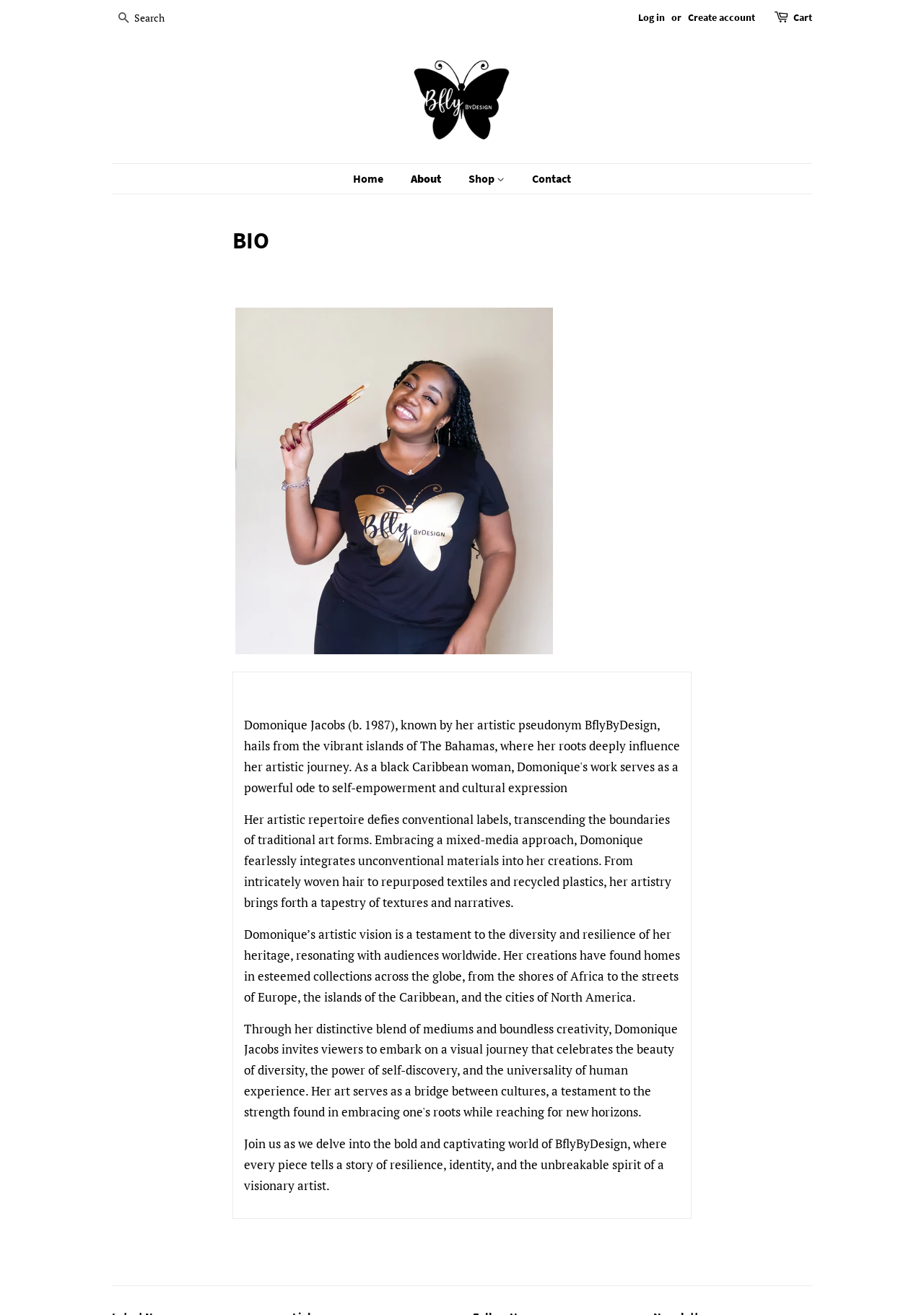Show the bounding box coordinates of the element that should be clicked to complete the task: "Learn more about the artist".

[0.252, 0.511, 0.748, 0.927]